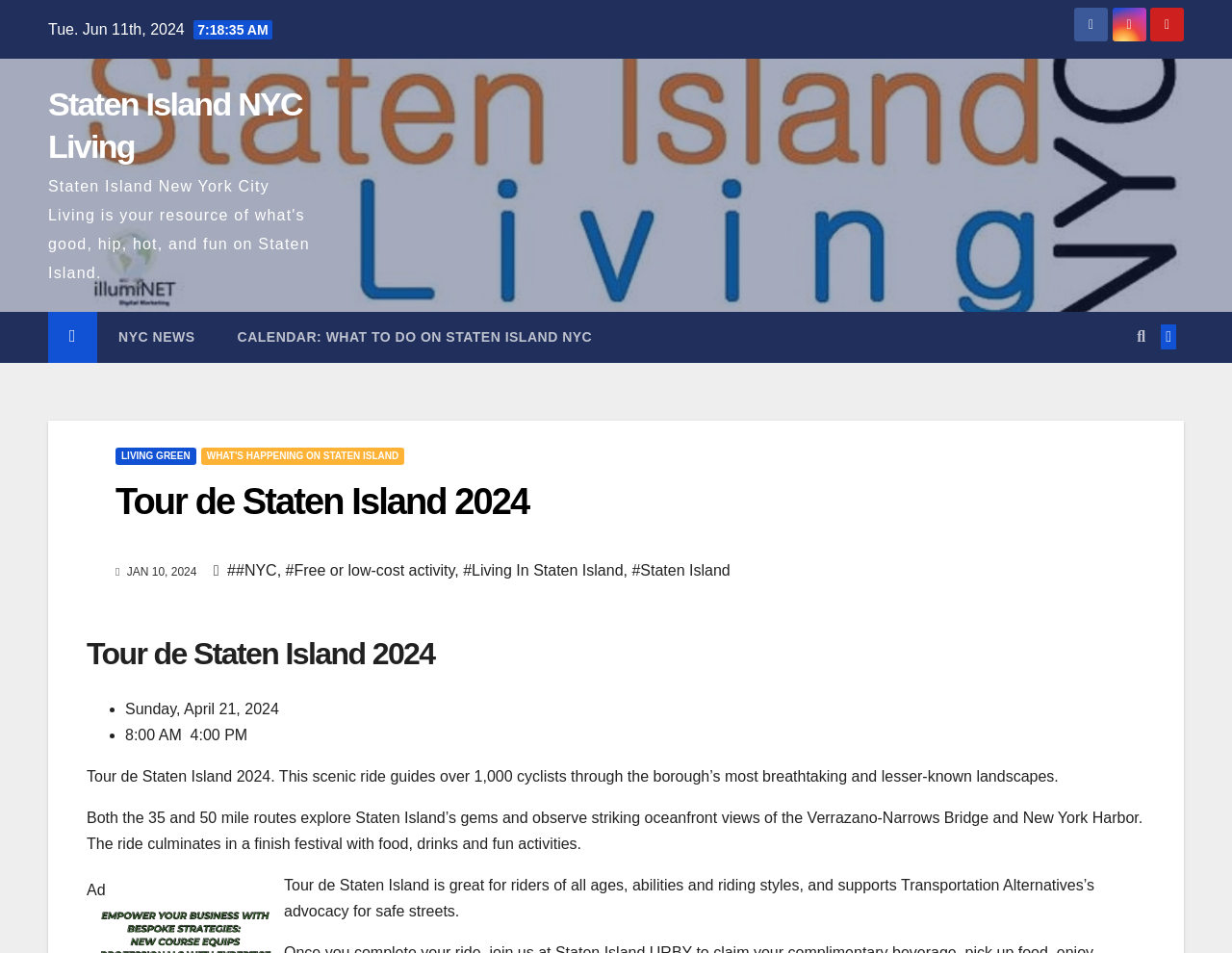Please find the main title text of this webpage.

Tour de Staten Island 2024